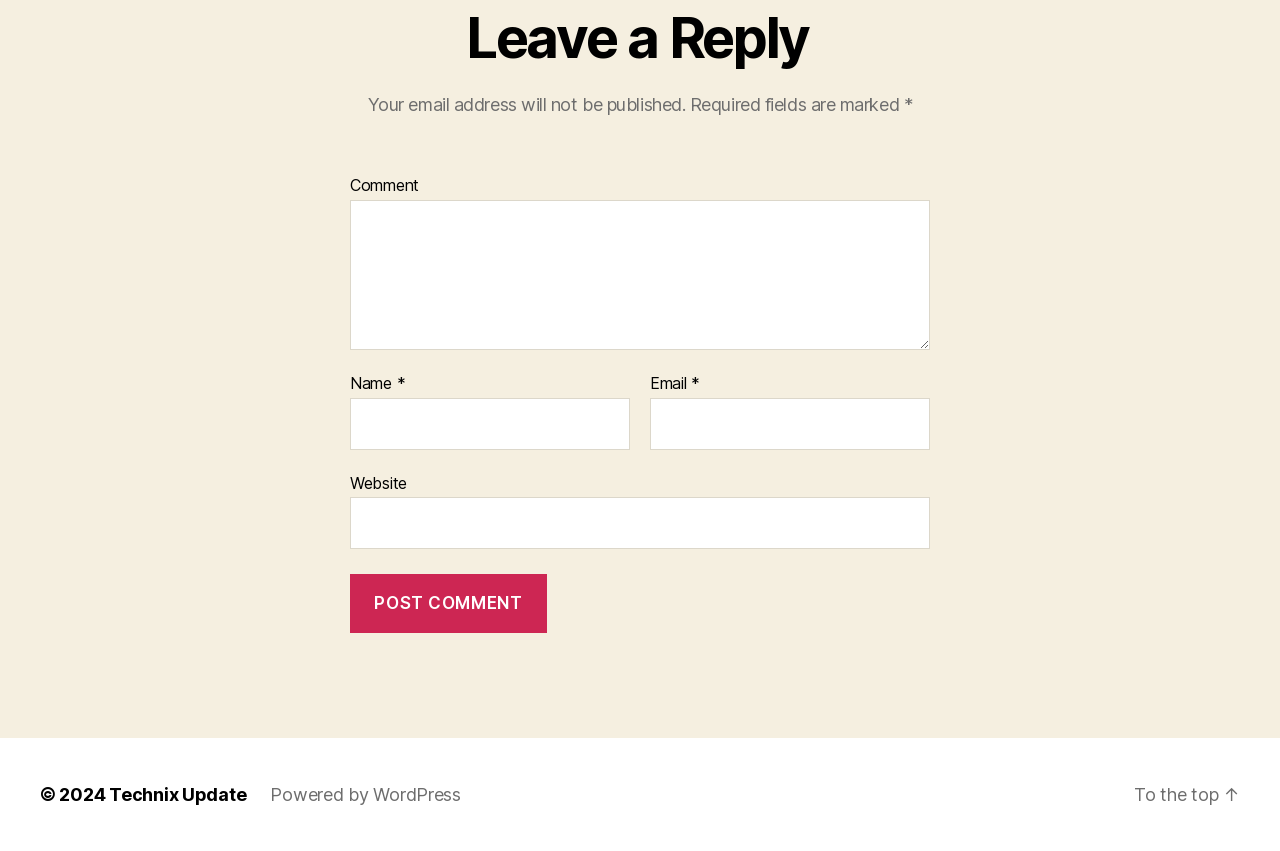Find the bounding box coordinates of the clickable area that will achieve the following instruction: "post your comment".

[0.273, 0.675, 0.427, 0.744]